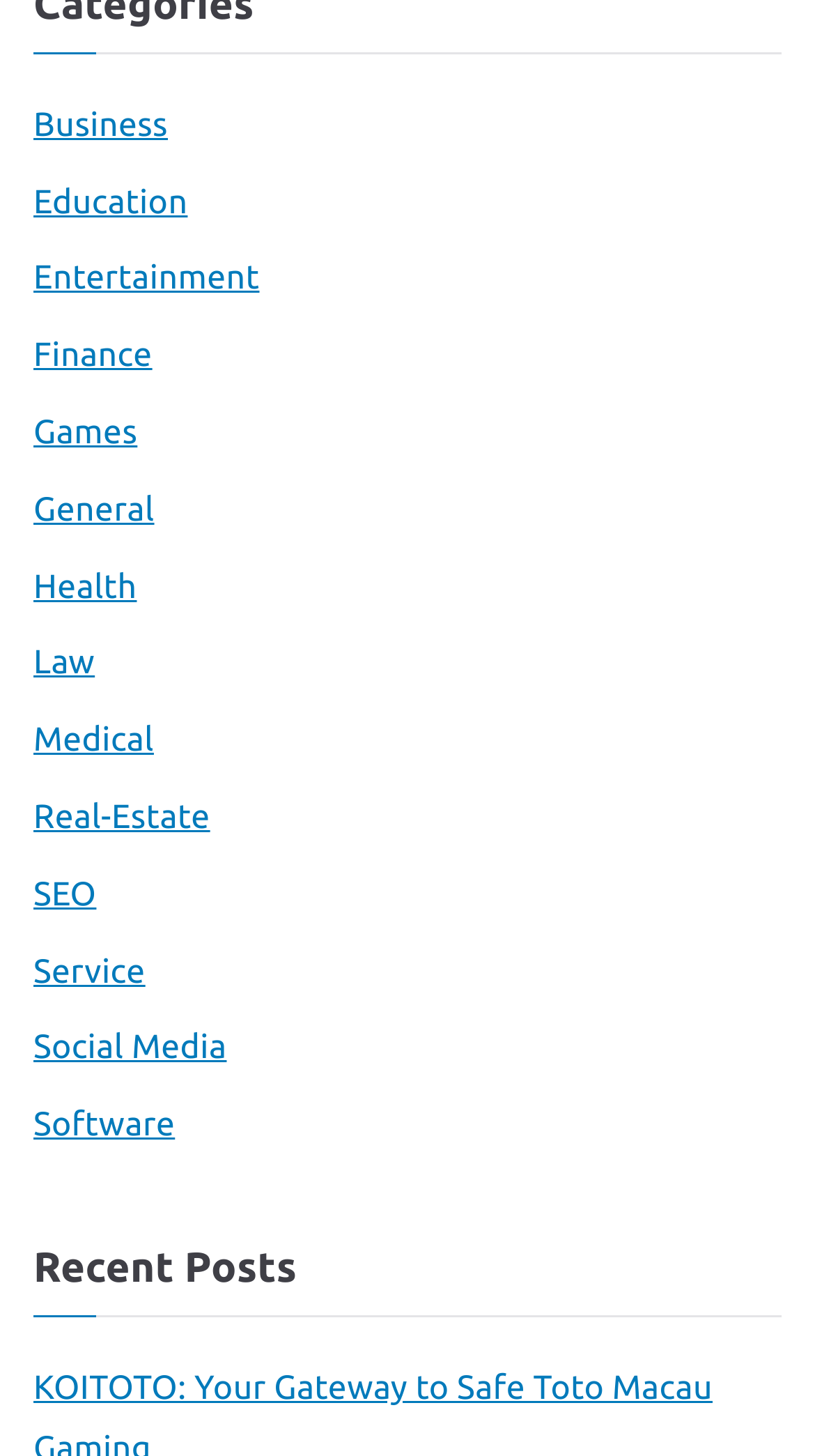What is the first category available on this webpage?
Please provide a single word or phrase as your answer based on the screenshot.

Business